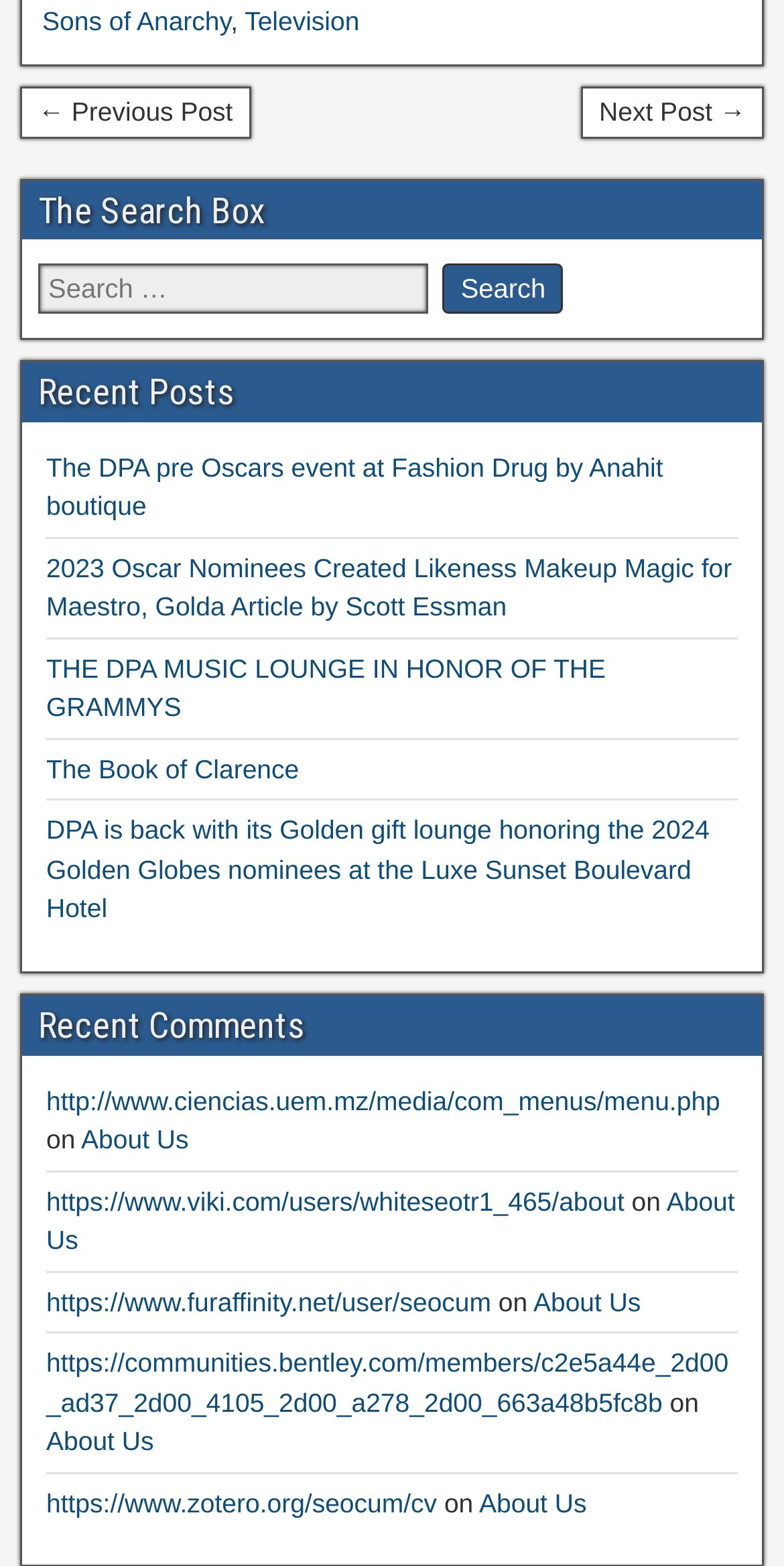Can you determine the bounding box coordinates of the area that needs to be clicked to fulfill the following instruction: "Click on Join For Free"?

None